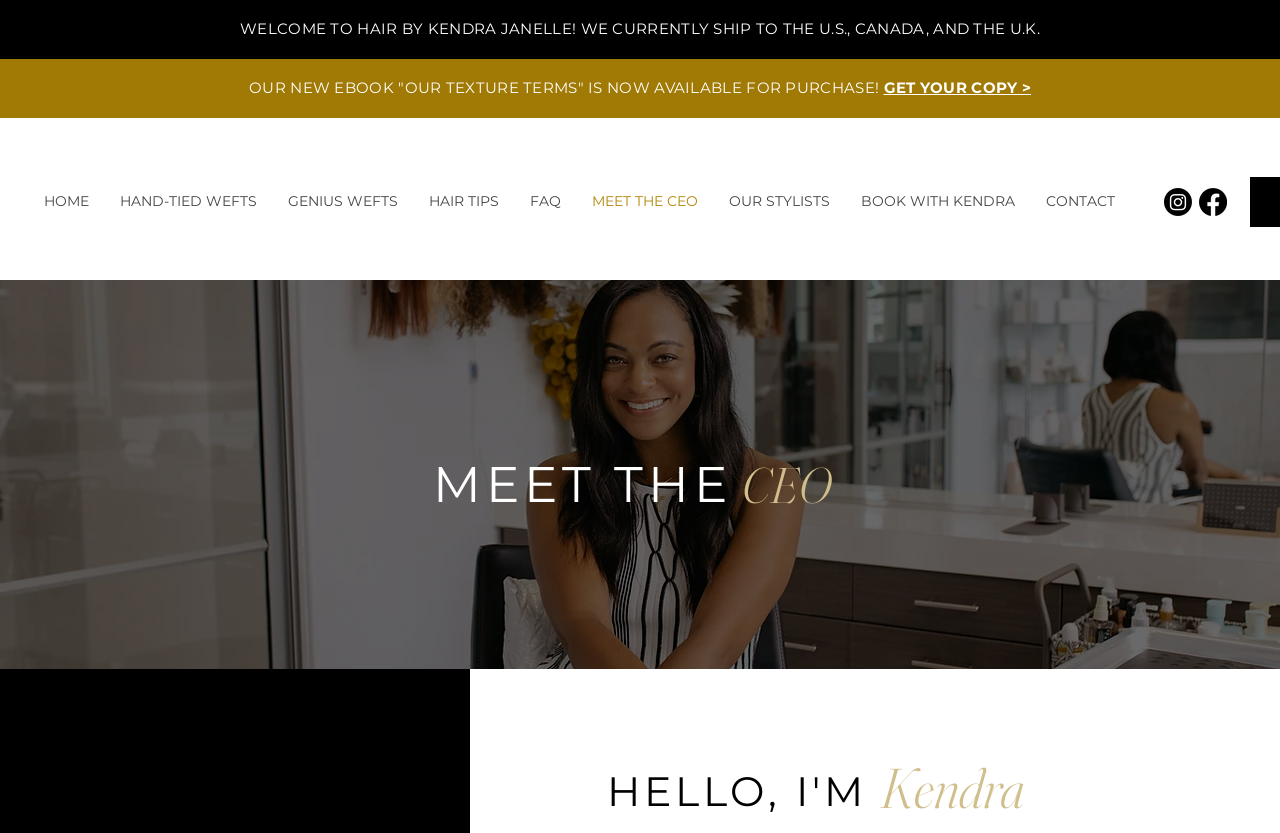What is the current location of shipping?
Give a detailed and exhaustive answer to the question.

The static text 'WELCOME TO HAIR BY KENDRA JANELLE! WE CURRENTLY SHIP TO THE U.S., CANADA, AND THE U.K.' indicates that the company currently ships to these three locations.